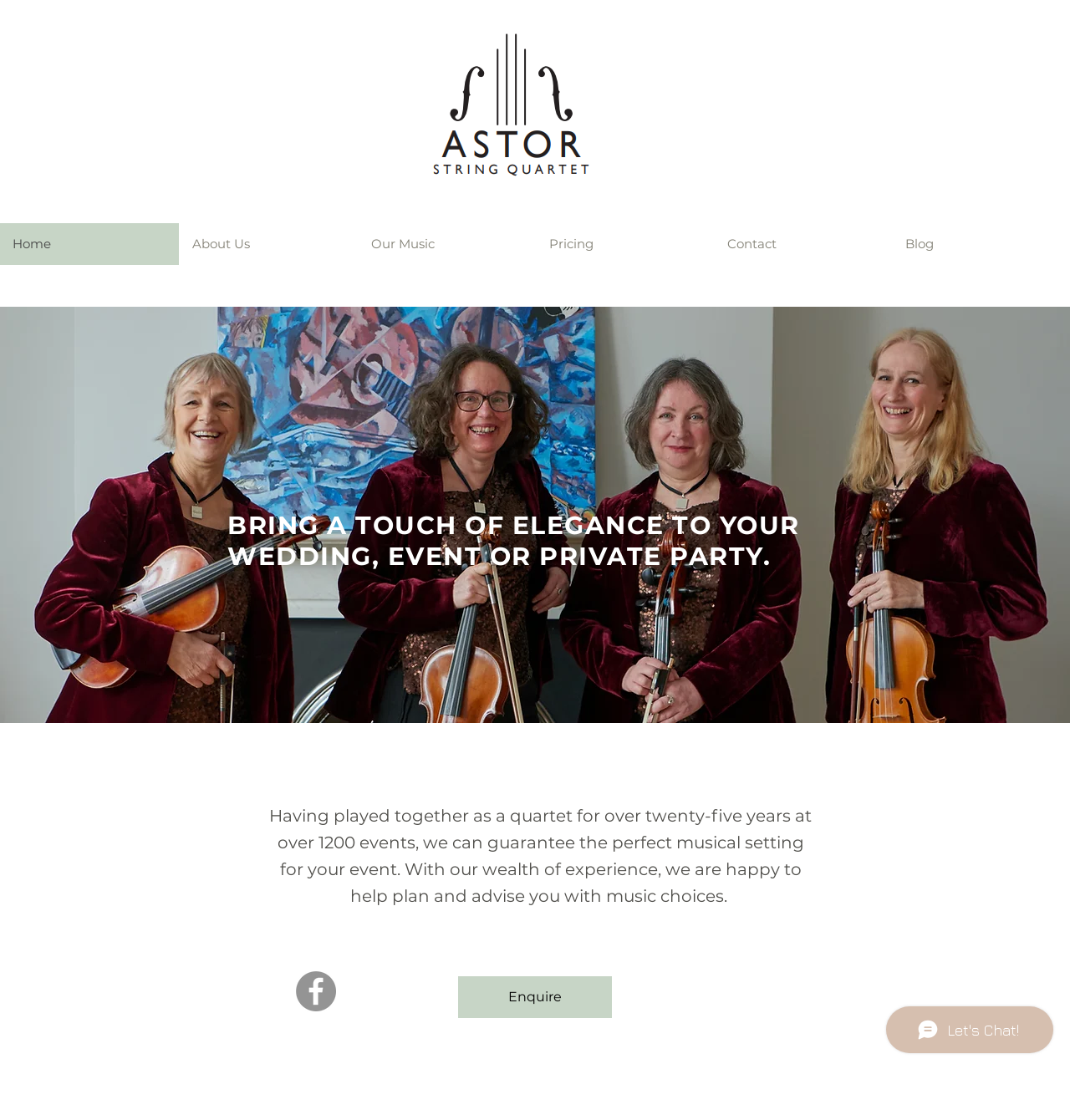What is the purpose of the Enquire link?
Please answer the question with as much detail and depth as you can.

The Enquire link is likely used to contact the Astor String Quartet for inquiries or bookings, as it is placed prominently on the webpage and is not related to any specific content or feature.